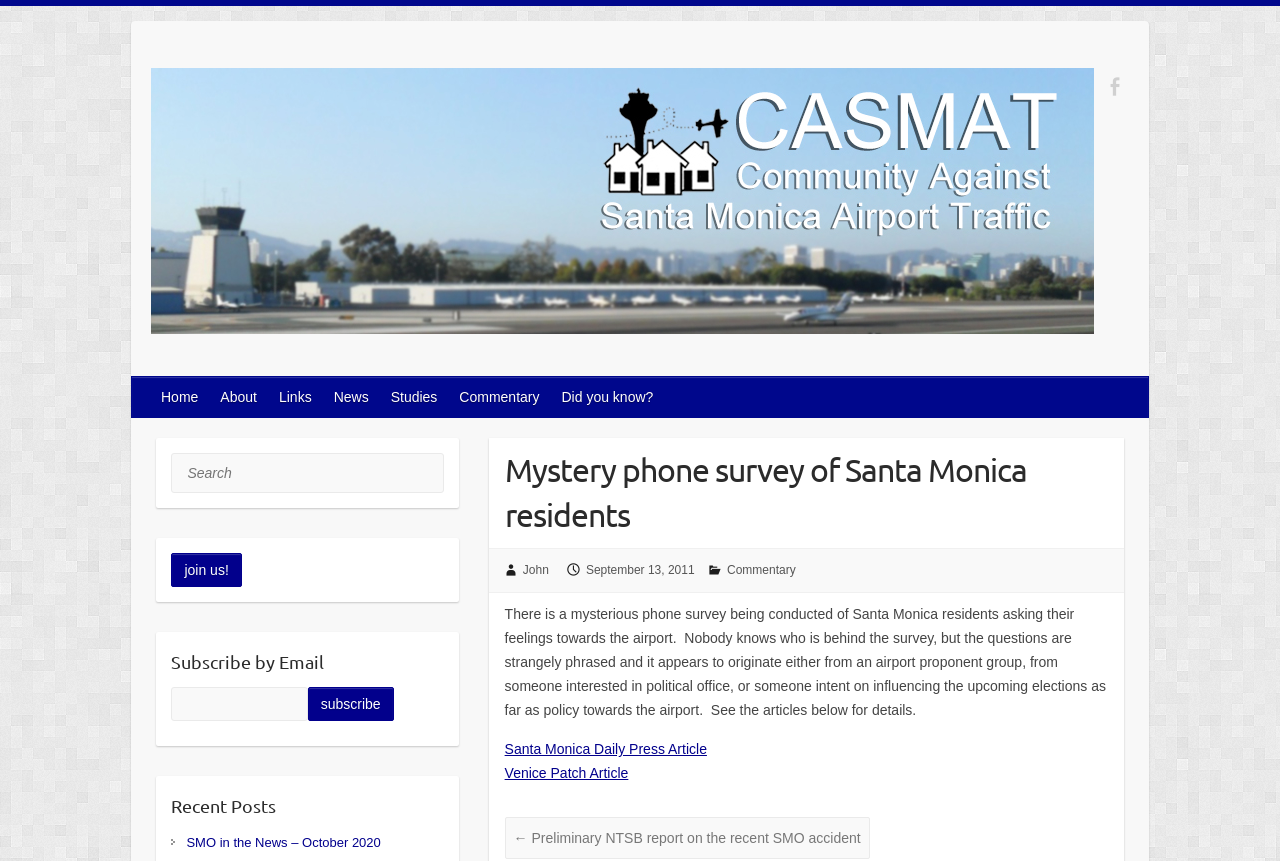What is the topic of the mysterious phone survey?
Answer the question with a thorough and detailed explanation.

The topic of the mysterious phone survey is inferred from the text content on the webpage, which mentions 'feelings towards the airport' and 'policy towards the airport'. This suggests that the survey is related to the airport in some way.